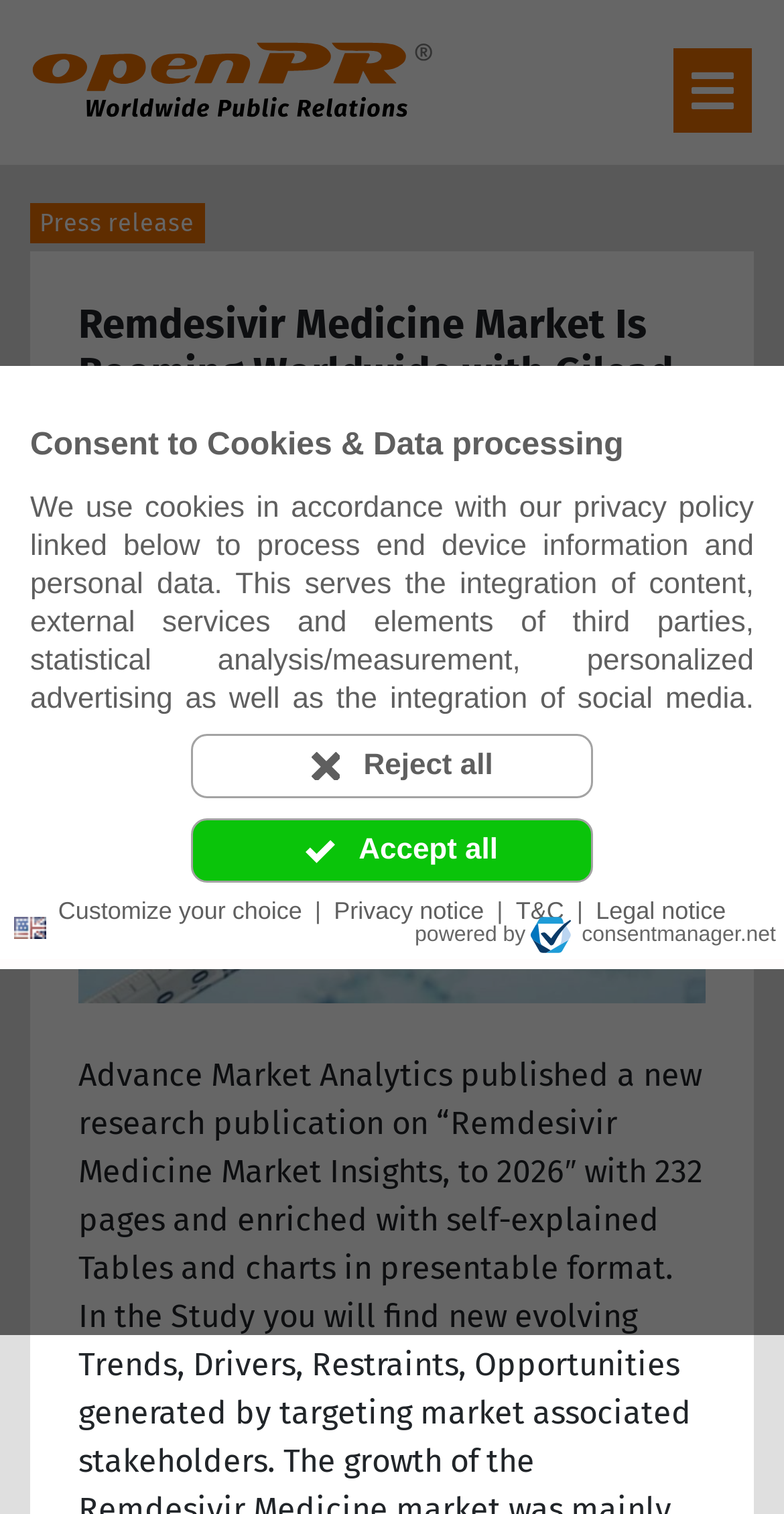Give an in-depth explanation of the webpage layout and content.

The webpage appears to be a press release article about the Remdesivir Medicine Market. At the top, there is a dialog box for consenting to cookies and data processing, which takes up about half of the screen. Within this dialog box, there is a heading, a block of text explaining the use of cookies, and three buttons: "Reject all", "Accept all", and "Customize your choice". Below the dialog box, there is a line of links to "Privacy notice", "T&C", and "Legal notice".

On the top left, there is an image of the openPR logo, and next to it, a static text "Press release". The main heading of the article, "Remdesivir Medicine Market Is Booming Worldwide with Gilead Sciences, Sanofi, GlaxoSmithKline, Cipla", is located below the logo. The article's publication date and time, "10-11-2021 12:38 PM CET", is displayed below the heading, followed by a link to the category "Health & Medicine".

The press release is attributed to "AMA Research & Media LLP", which is displayed as a heading with a link to the company's name. Below this, there is a link to the article title, accompanied by a large image that takes up most of the width of the screen. At the bottom right, there is a button to change the language to English, and a link to "consentmanager.net" with its logo.